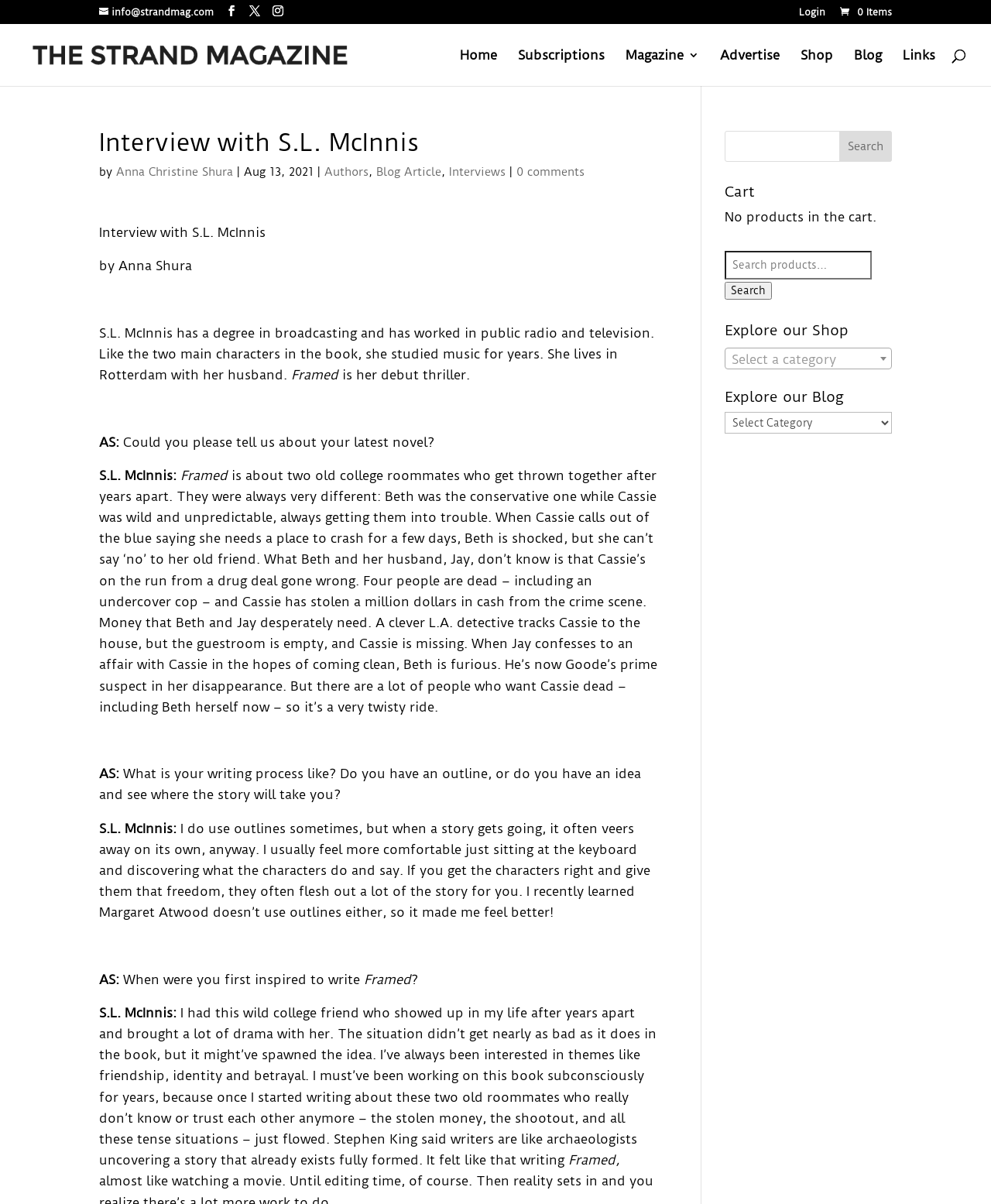Give a one-word or short phrase answer to the question: 
How many comments are there on the article?

0 comments